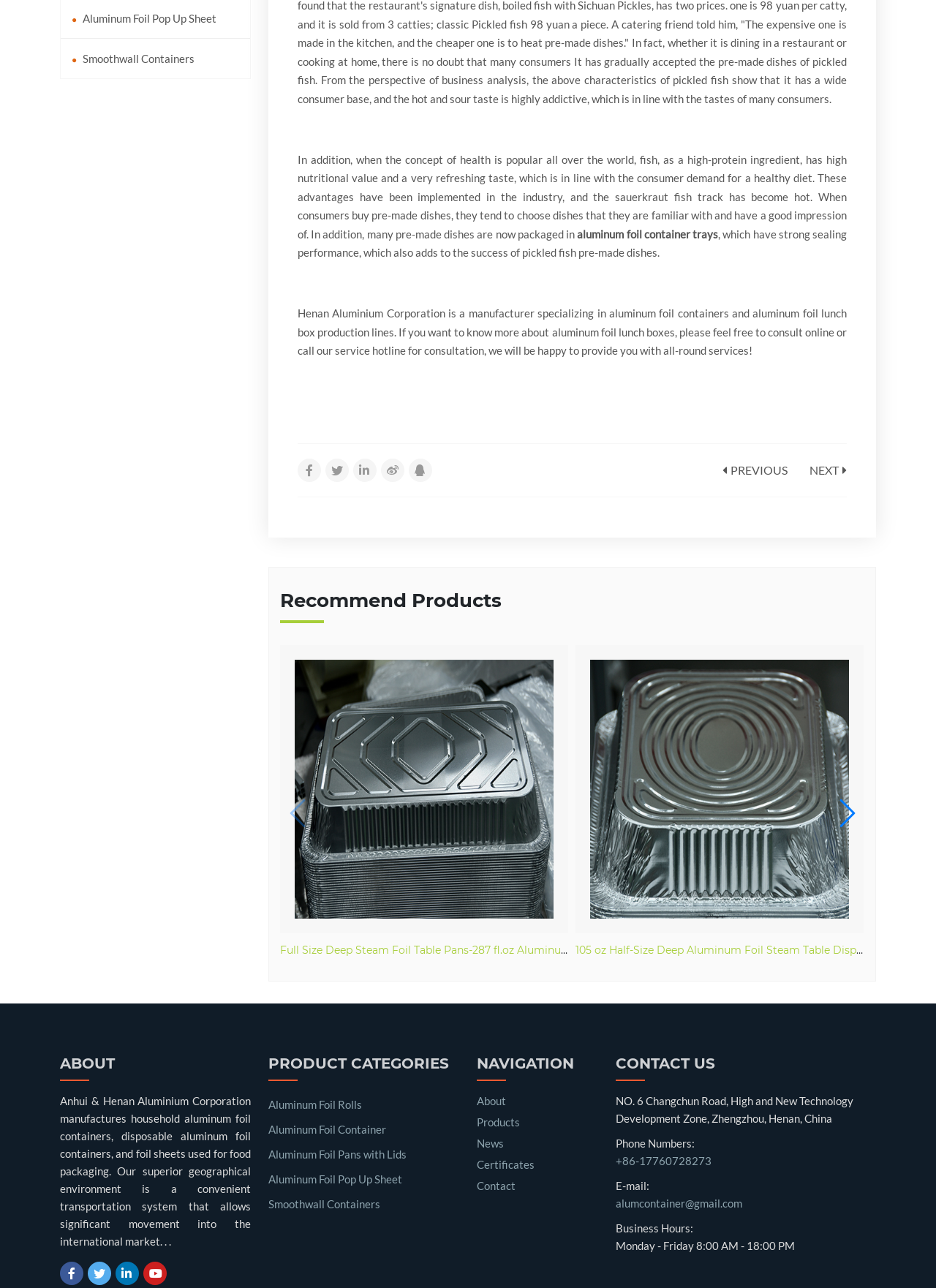What is the company's contact phone number?
Based on the screenshot, give a detailed explanation to answer the question.

To find the company's contact phone number, we need to look at the 'CONTACT US' section, where the phone number is listed as '+86-17760728273'.